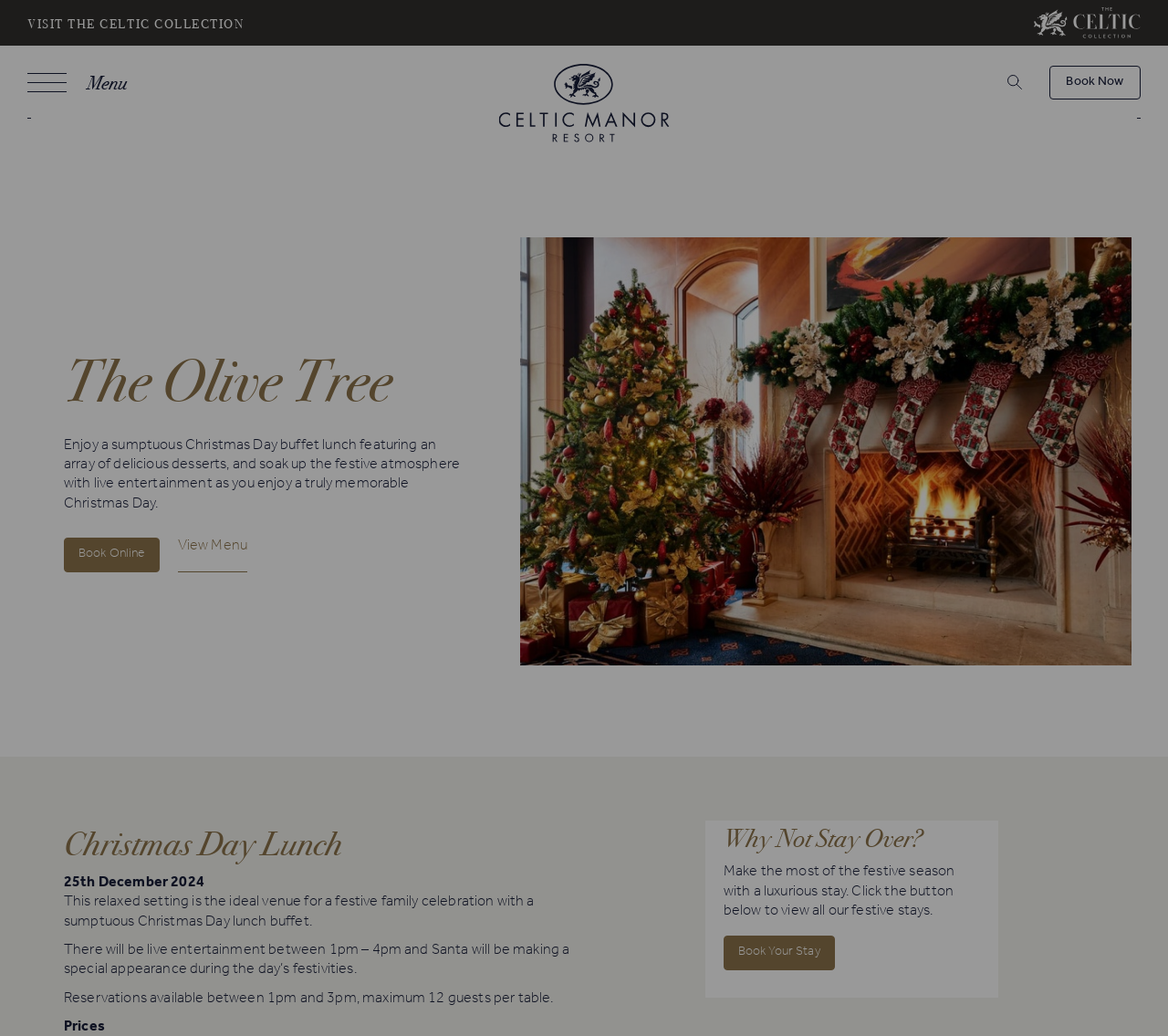Give a one-word or short phrase answer to the question: 
What is the purpose of the 'Book Now' button?

To book a stay or dining